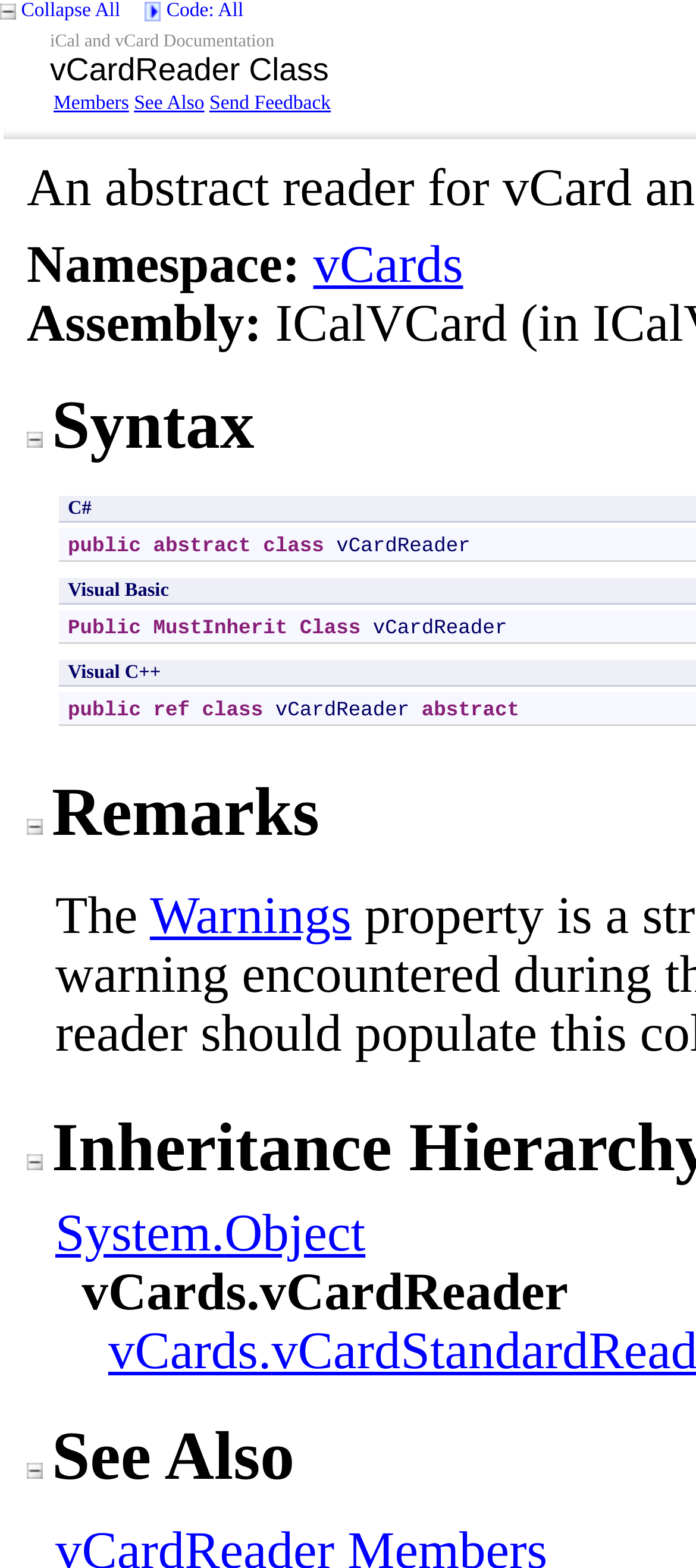Determine the bounding box coordinates of the section to be clicked to follow the instruction: "Go to vCards". The coordinates should be given as four float numbers between 0 and 1, formatted as [left, top, right, bottom].

[0.45, 0.151, 0.665, 0.187]